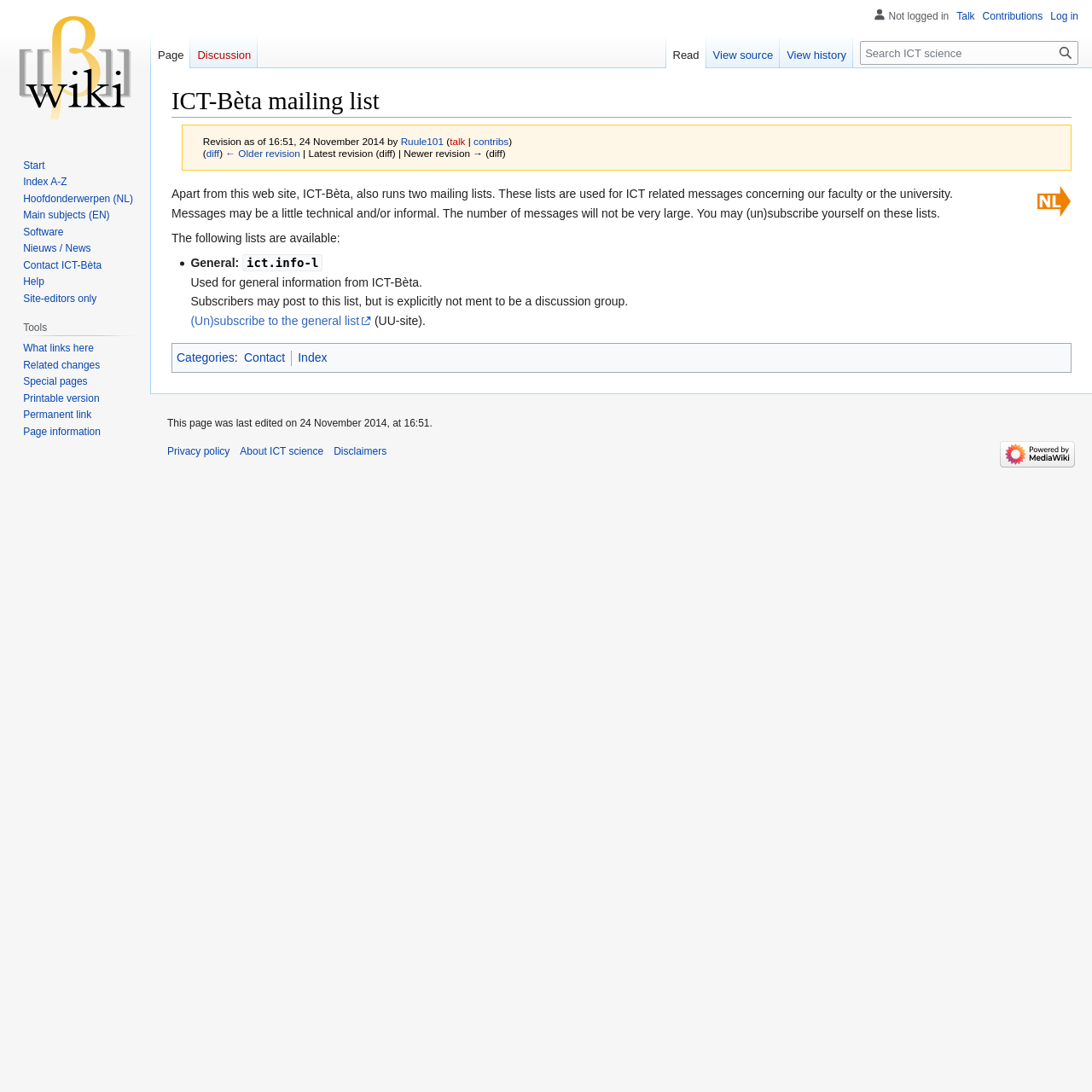Identify and generate the primary title of the webpage.

ICT-Bèta mailing list